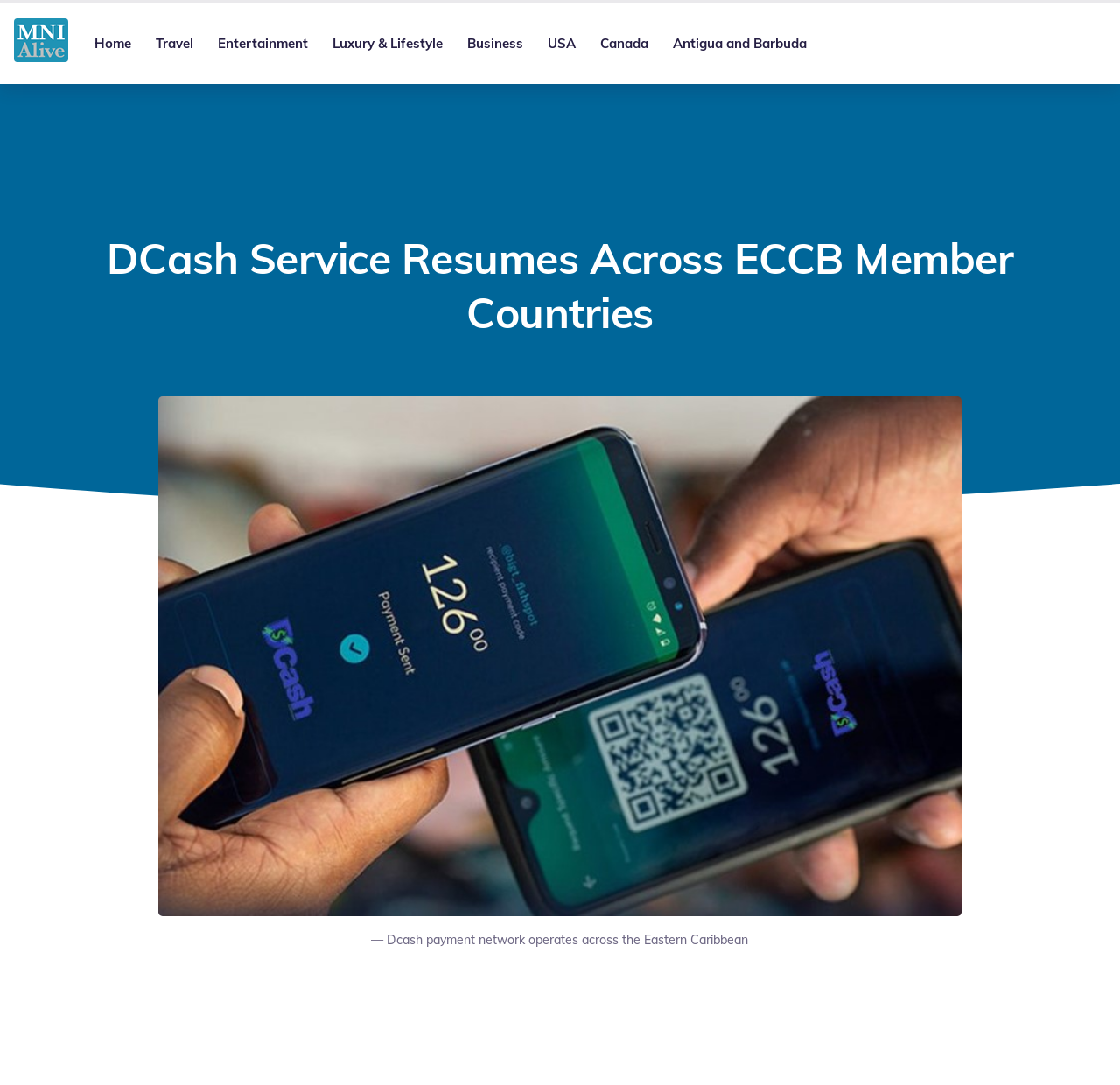Find the bounding box coordinates of the area to click in order to follow the instruction: "Click the MNI Alive logo".

[0.012, 0.017, 0.061, 0.063]